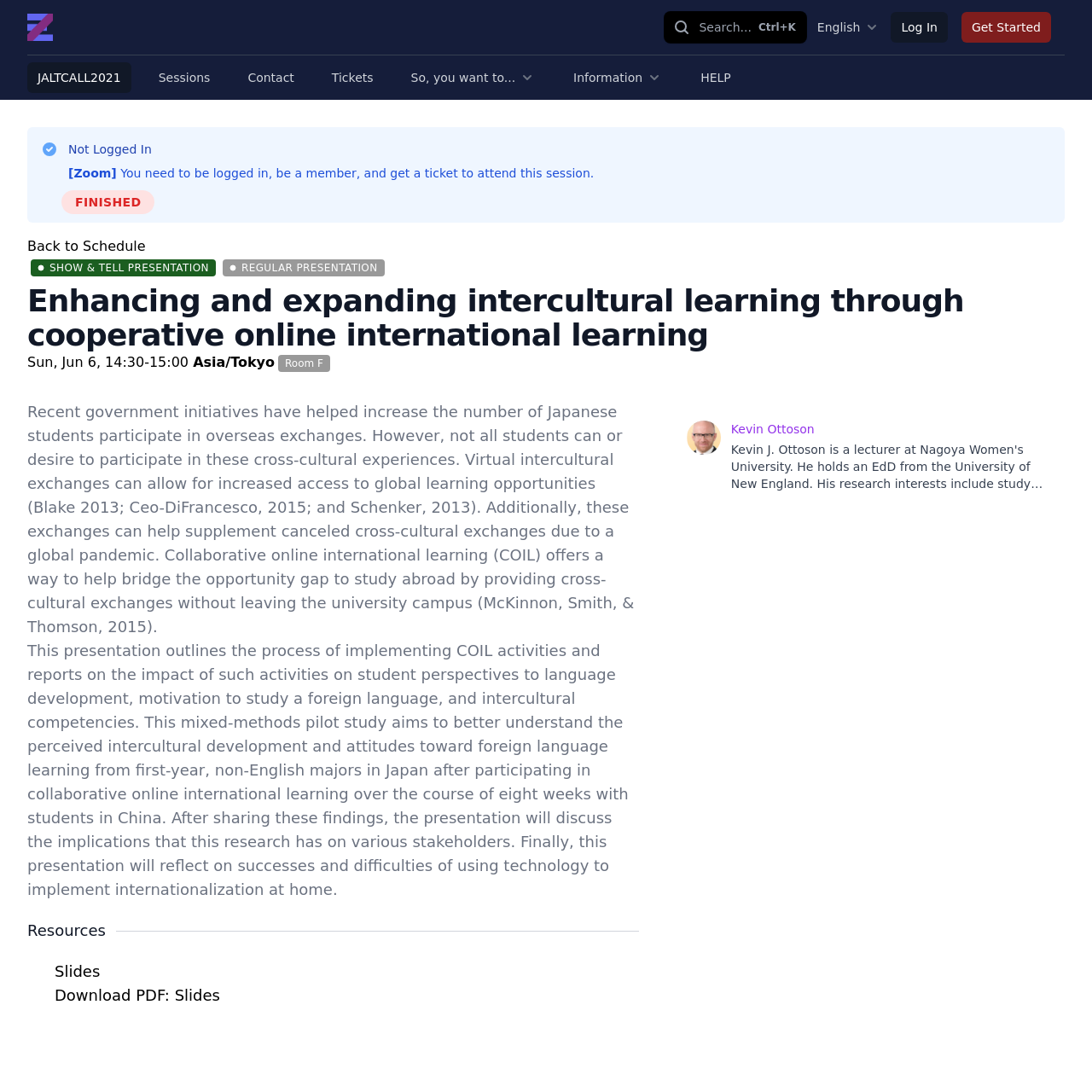Respond to the question below with a single word or phrase:
What is the room number of the presentation?

Room F